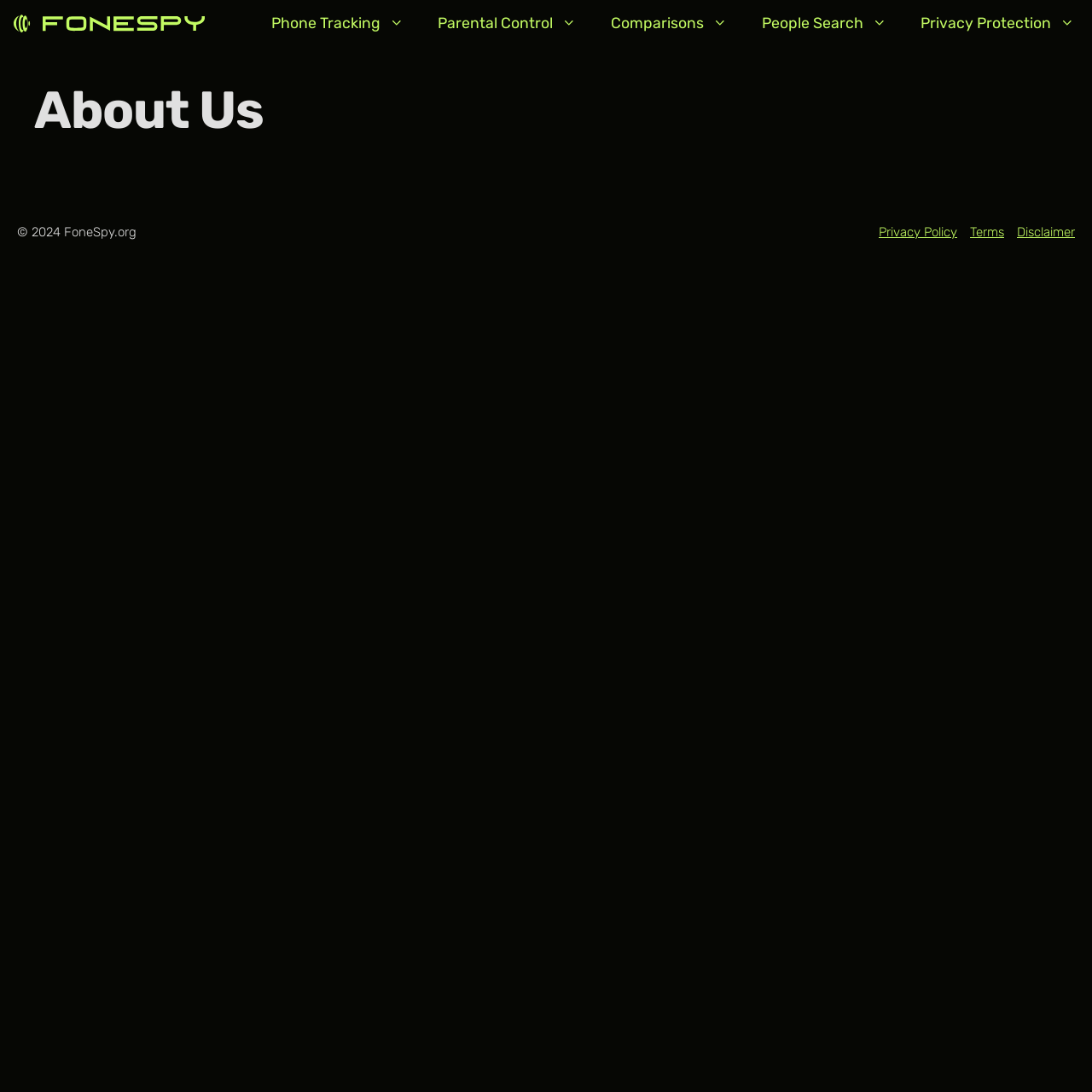Given the element description "People Search", identify the bounding box of the corresponding UI element.

[0.682, 0.0, 0.828, 0.042]